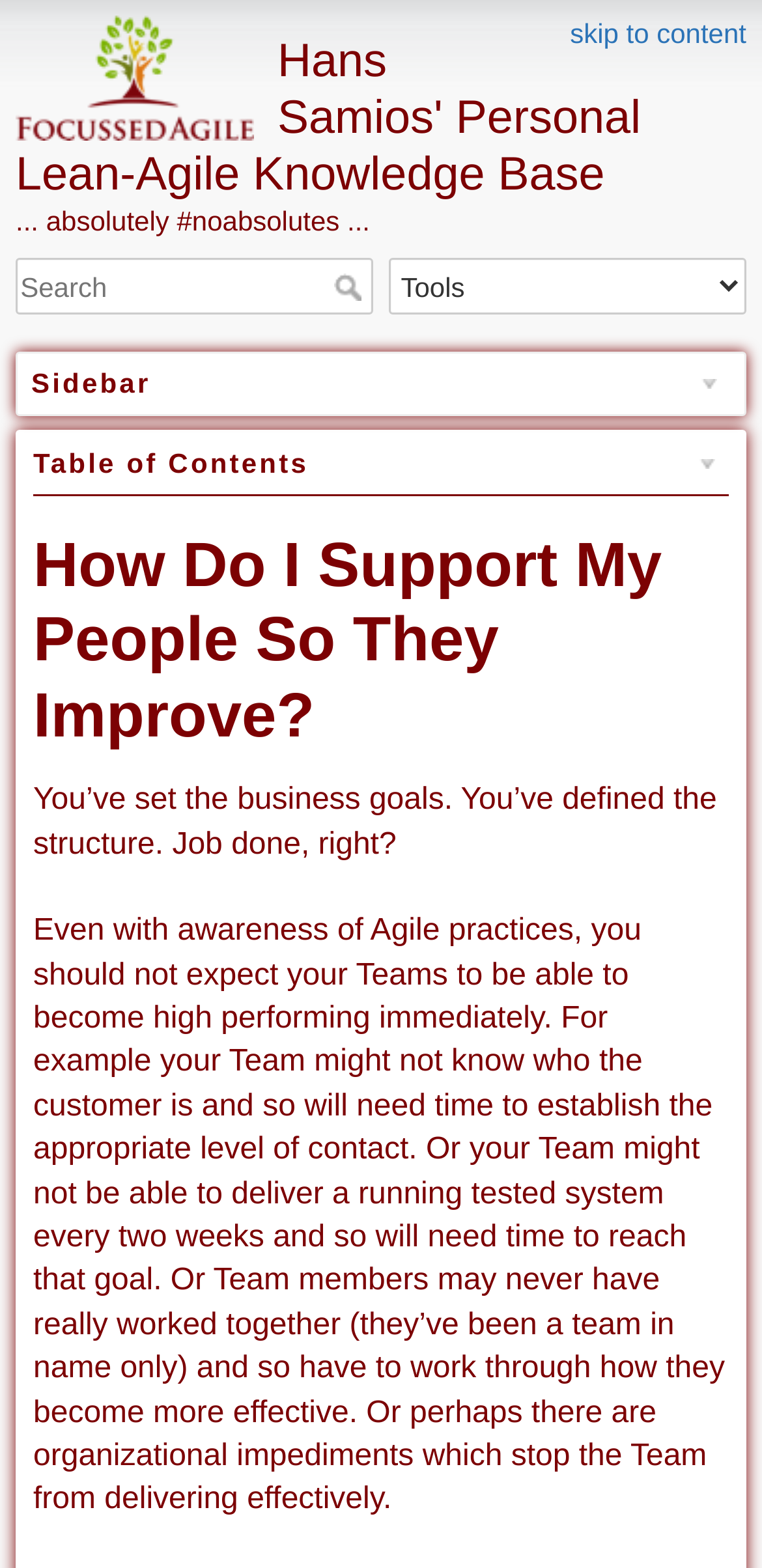Describe every aspect of the webpage comprehensively.

This webpage is a personal knowledge base focused on Lean-Agile practices. At the top, there is a link to "skip to content" and a heading that displays the title of the webpage, "Hans Samios' Personal Lean-Agile Knowledge Base". Below the title, there is a quote "absolutely #noabsolutes...". 

On the top-right side, there is a search bar with a textbox and a "Search" button. Next to the search bar, there is a combobox labeled "Tools". 

On the left side, there is a navigation menu labeled "Sidebar" that contains several headings, including "Table of Contents" and "How Do I Support My People So They Improve?". 

The main content of the webpage is focused on the topic "How Do I Support My People So They Improve?". It starts with a question, "You’ve set the business goals. You’ve defined the structure. Job done, right?" followed by a lengthy paragraph that discusses the challenges teams may face in becoming high-performing, such as establishing customer contact, delivering a running tested system, and overcoming organizational impediments.